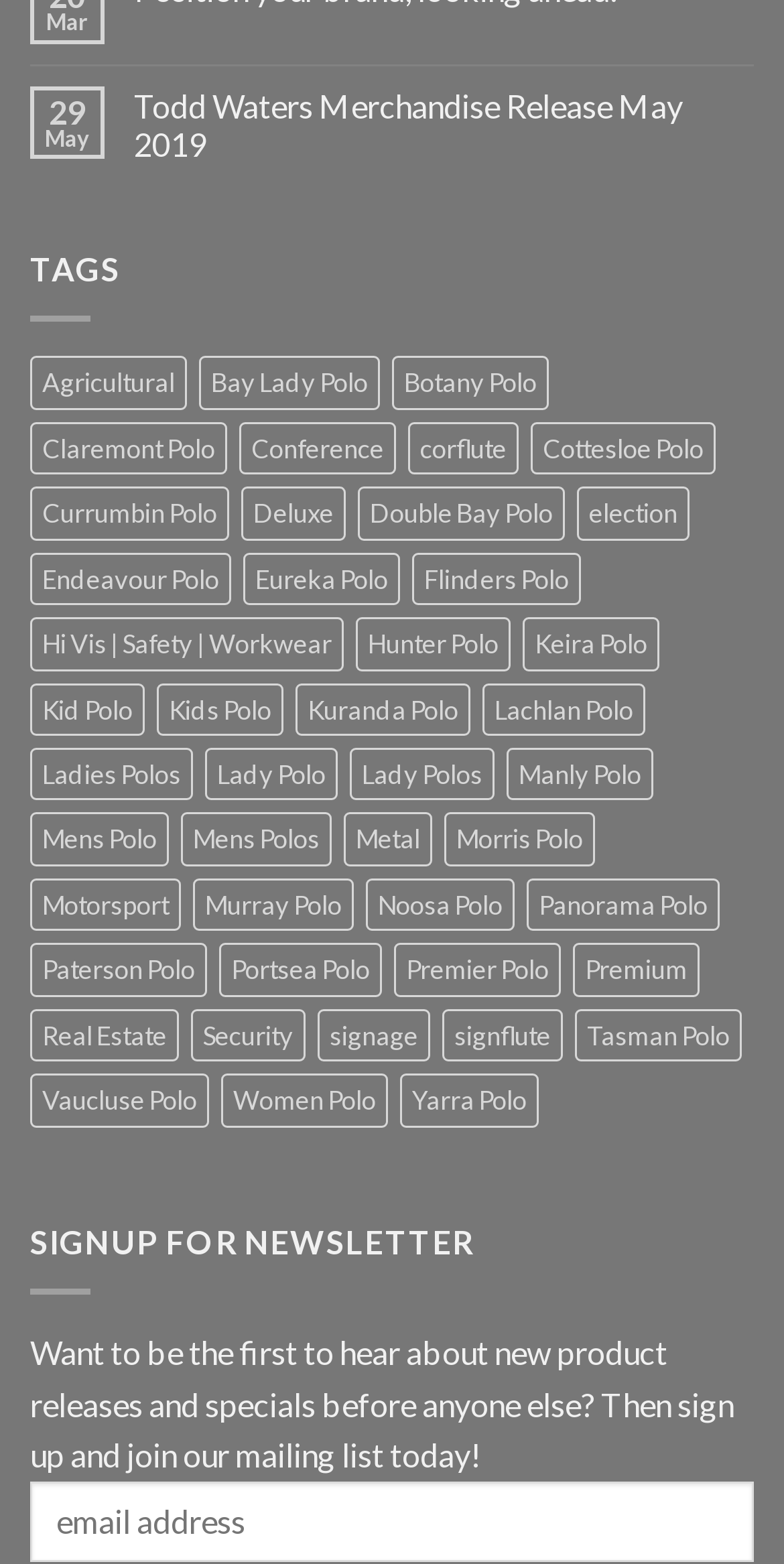How many product categories are there? Analyze the screenshot and reply with just one word or a short phrase.

38